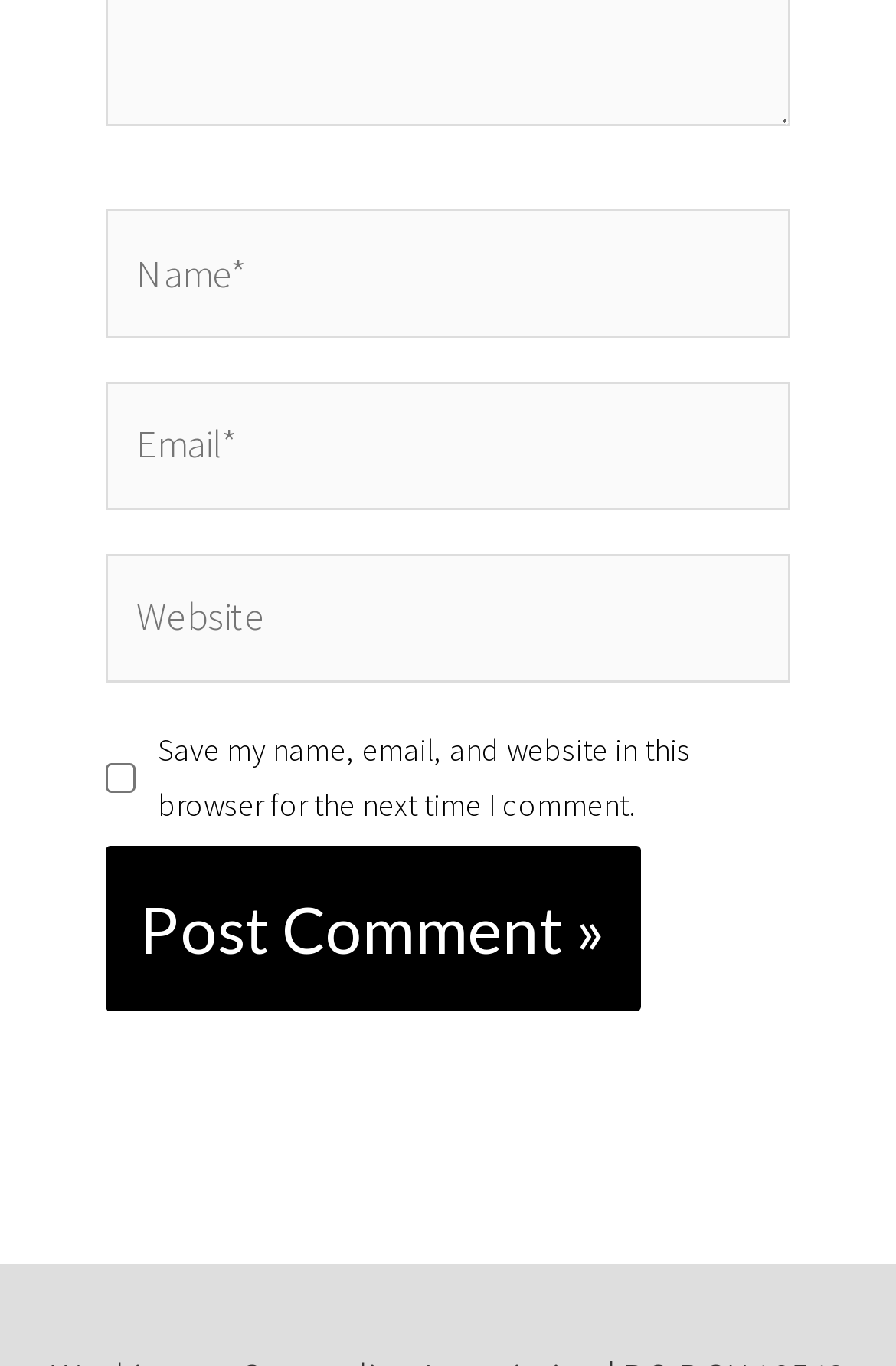What is the function of the button?
Please answer the question with as much detail as possible using the screenshot.

The function of the button is to post a comment. This can be seen from the text on the button, which says 'Post Comment »'. The button is likely to submit the comment form when clicked.